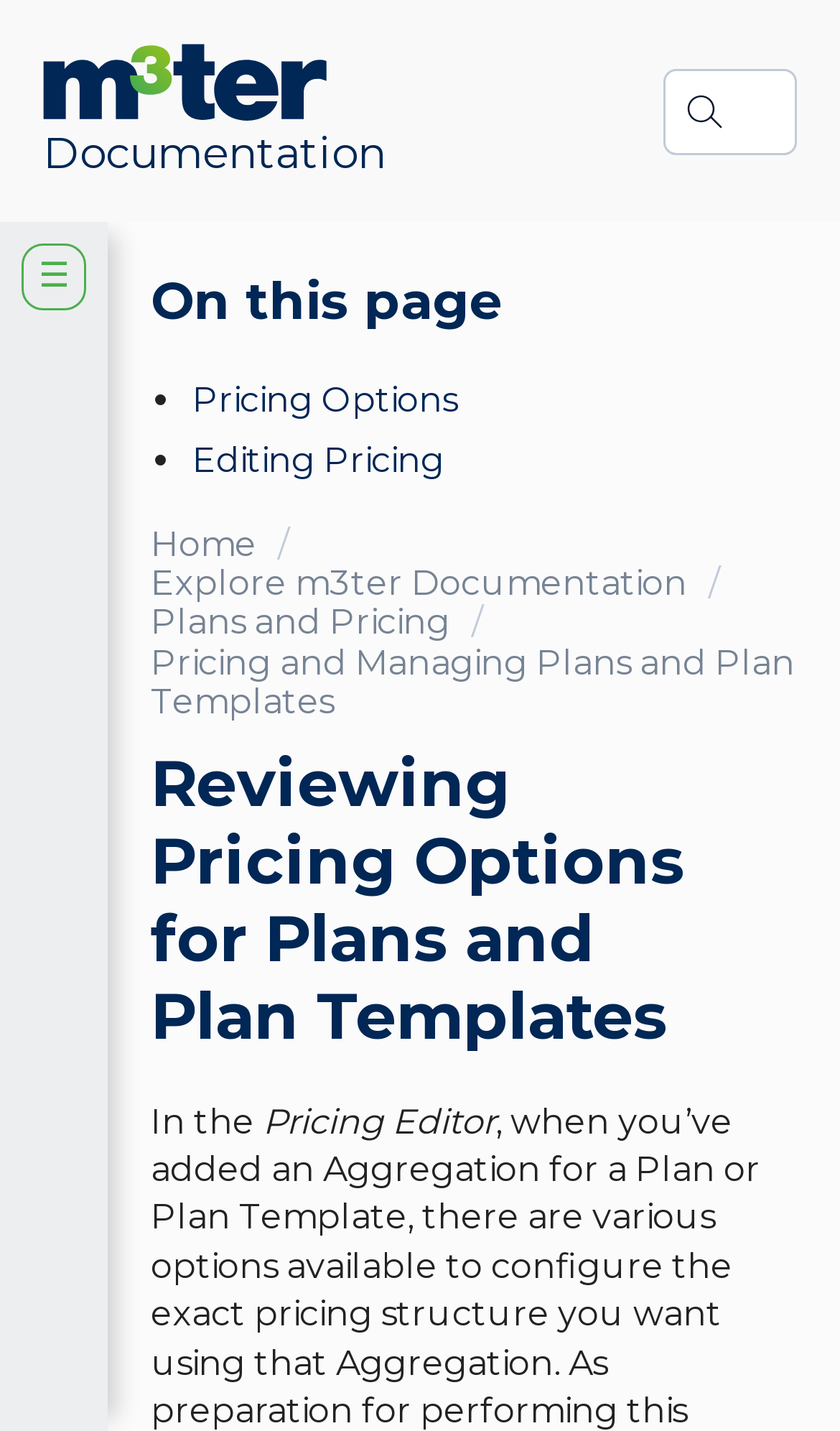Please identify the bounding box coordinates of the clickable area that will fulfill the following instruction: "explore m3ter documentation". The coordinates should be in the format of four float numbers between 0 and 1, i.e., [left, top, right, bottom].

[0.179, 0.393, 0.818, 0.422]